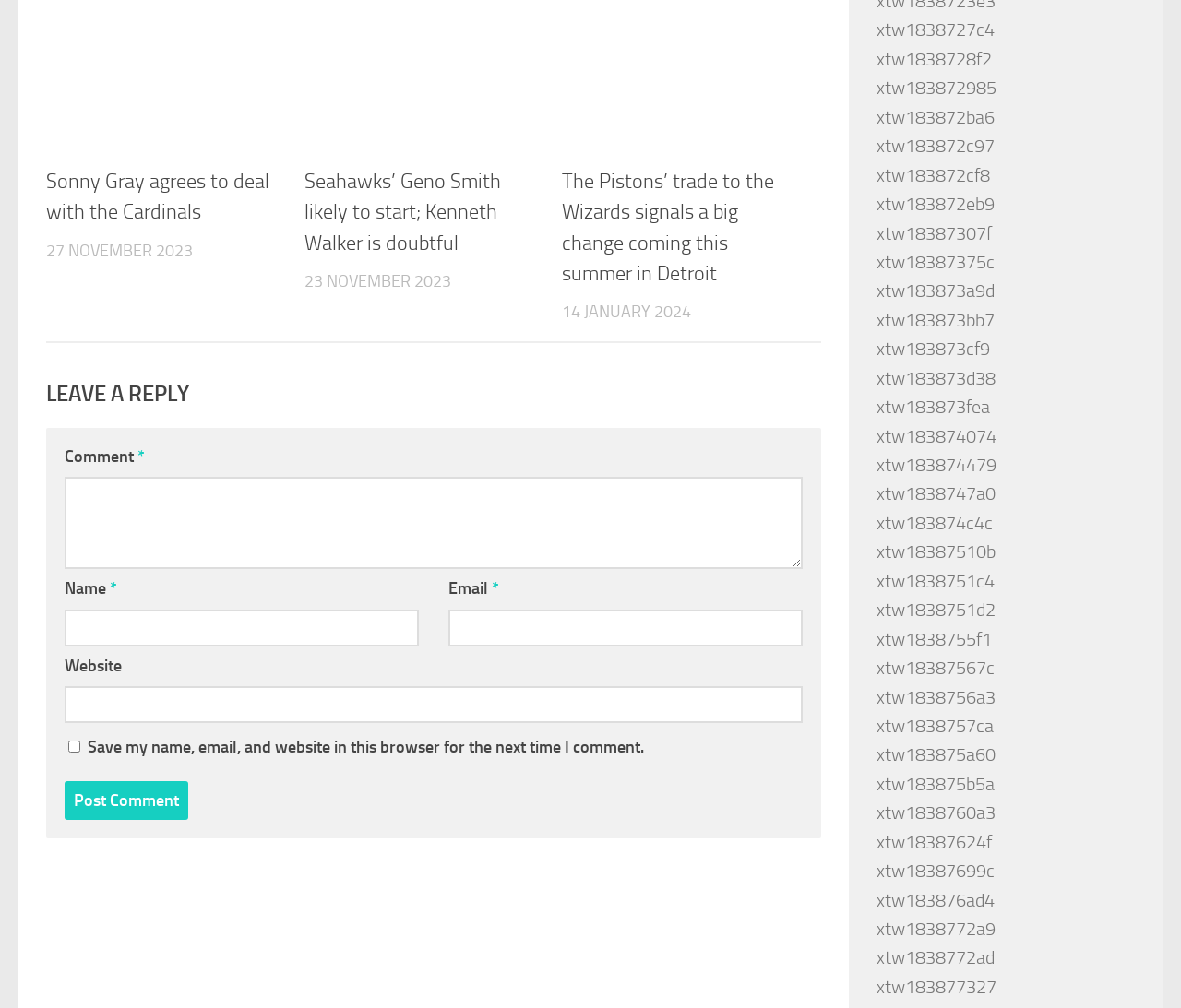Find the bounding box coordinates of the clickable area required to complete the following action: "Click on the 'Sonny Gray agrees to deal with the Cardinals' link".

[0.039, 0.167, 0.228, 0.223]